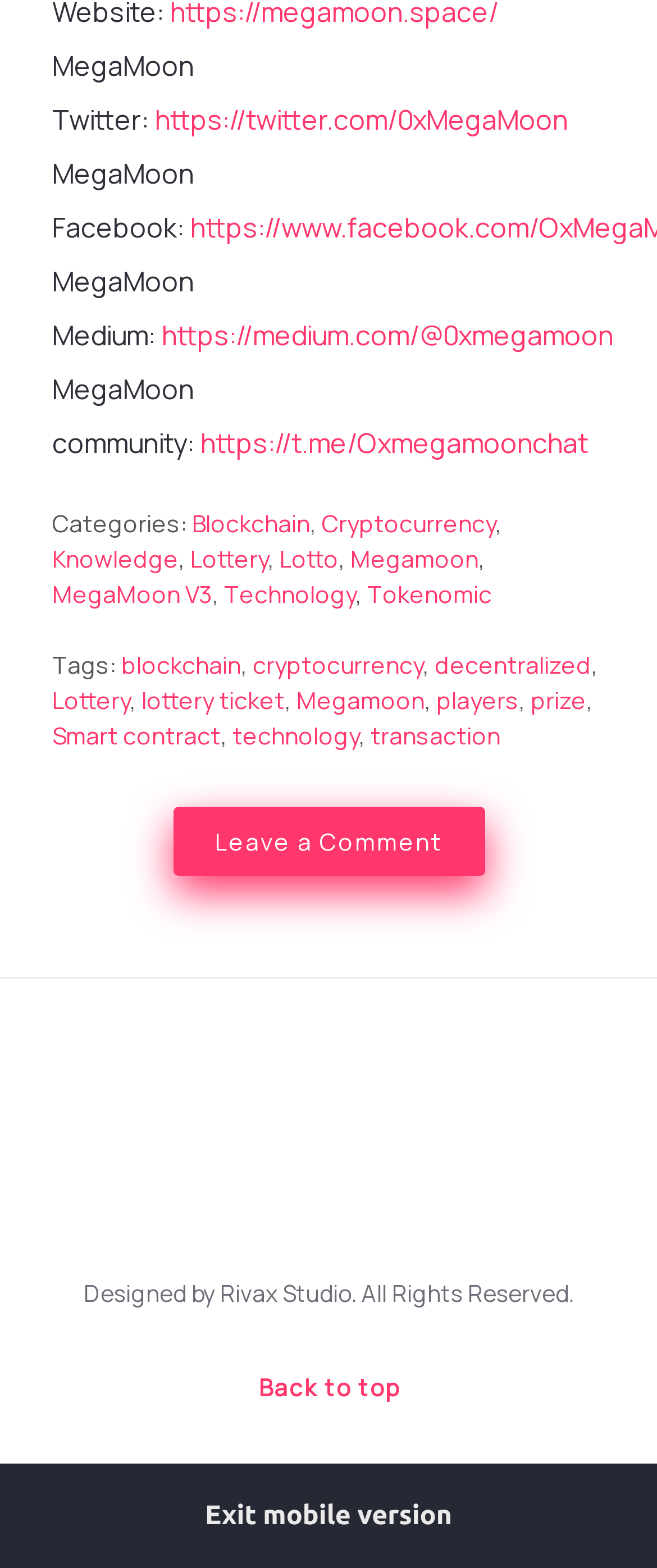Please identify the coordinates of the bounding box that should be clicked to fulfill this instruction: "Read articles about Blockchain".

[0.292, 0.323, 0.472, 0.344]